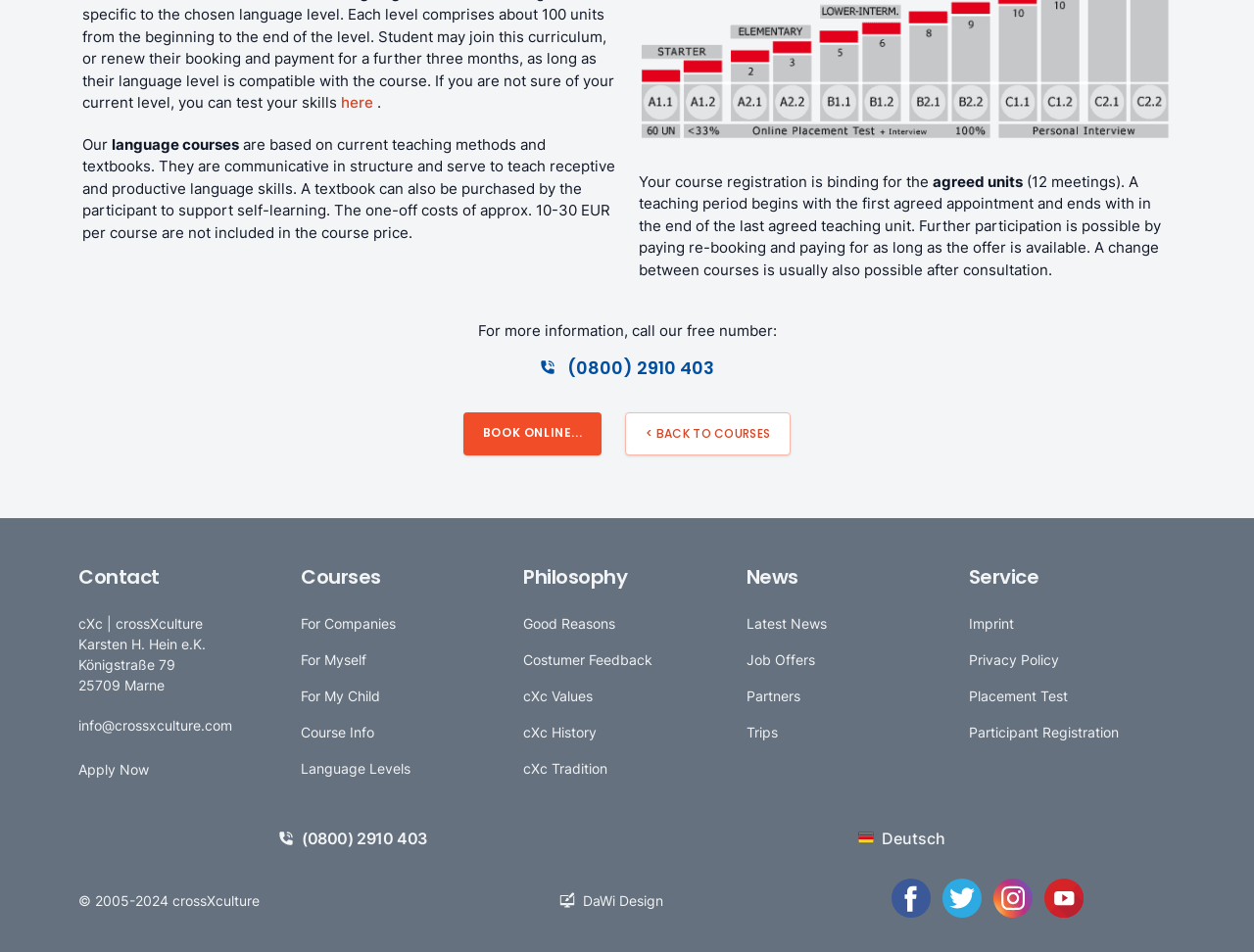Provide the bounding box coordinates of the section that needs to be clicked to accomplish the following instruction: "Call the free number."

[0.452, 0.373, 0.57, 0.399]